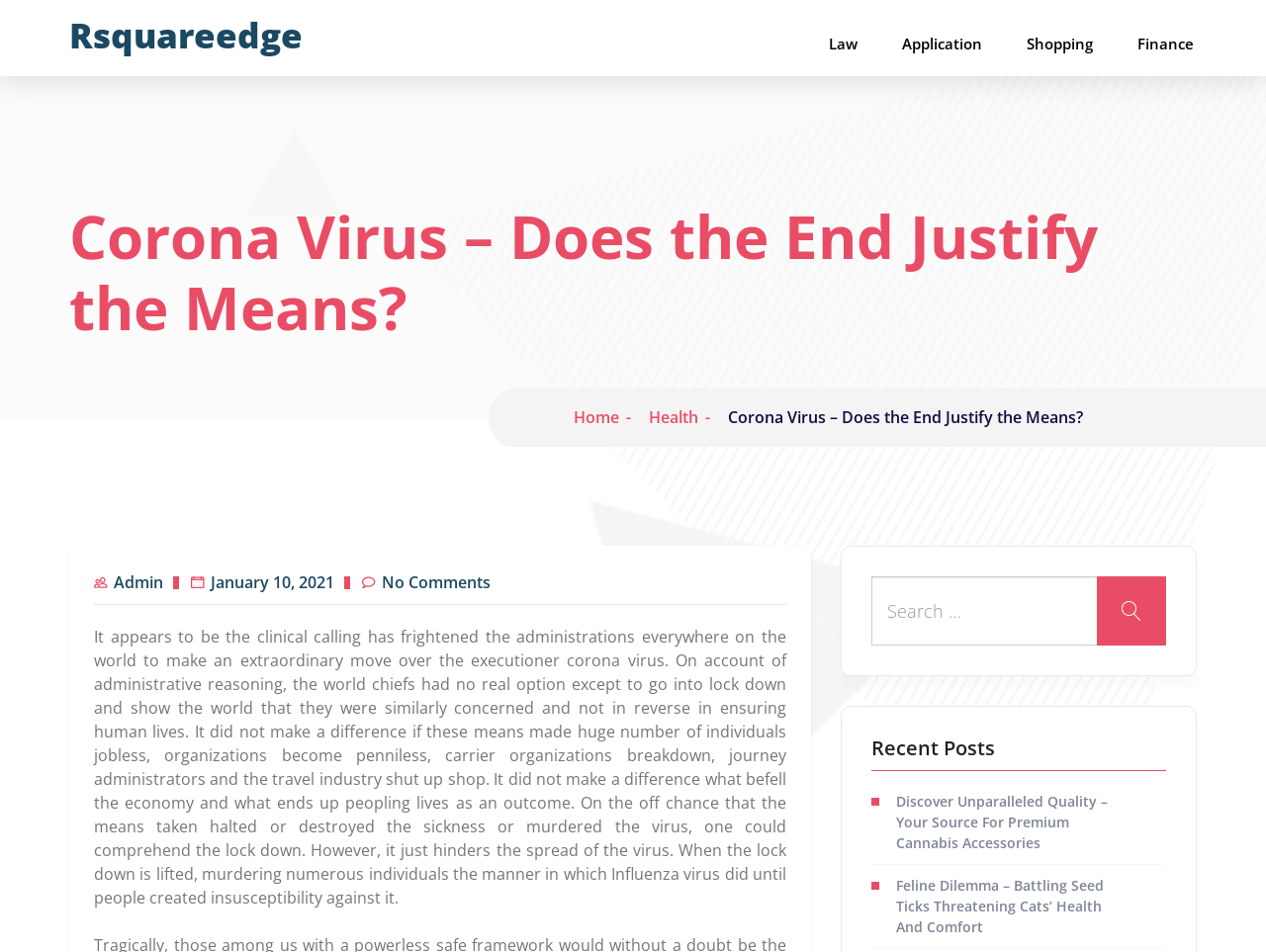Using the details in the image, give a detailed response to the question below:
What is the topic of the article?

Based on the content of the webpage, specifically the heading 'Corona Virus – Does the End Justify the Means?' and the text 'It appears to be the clinical calling has frightened the administrations everywhere on the world to make an extraordinary move over the executioner corona virus.', I can infer that the topic of the article is about Corona Virus.